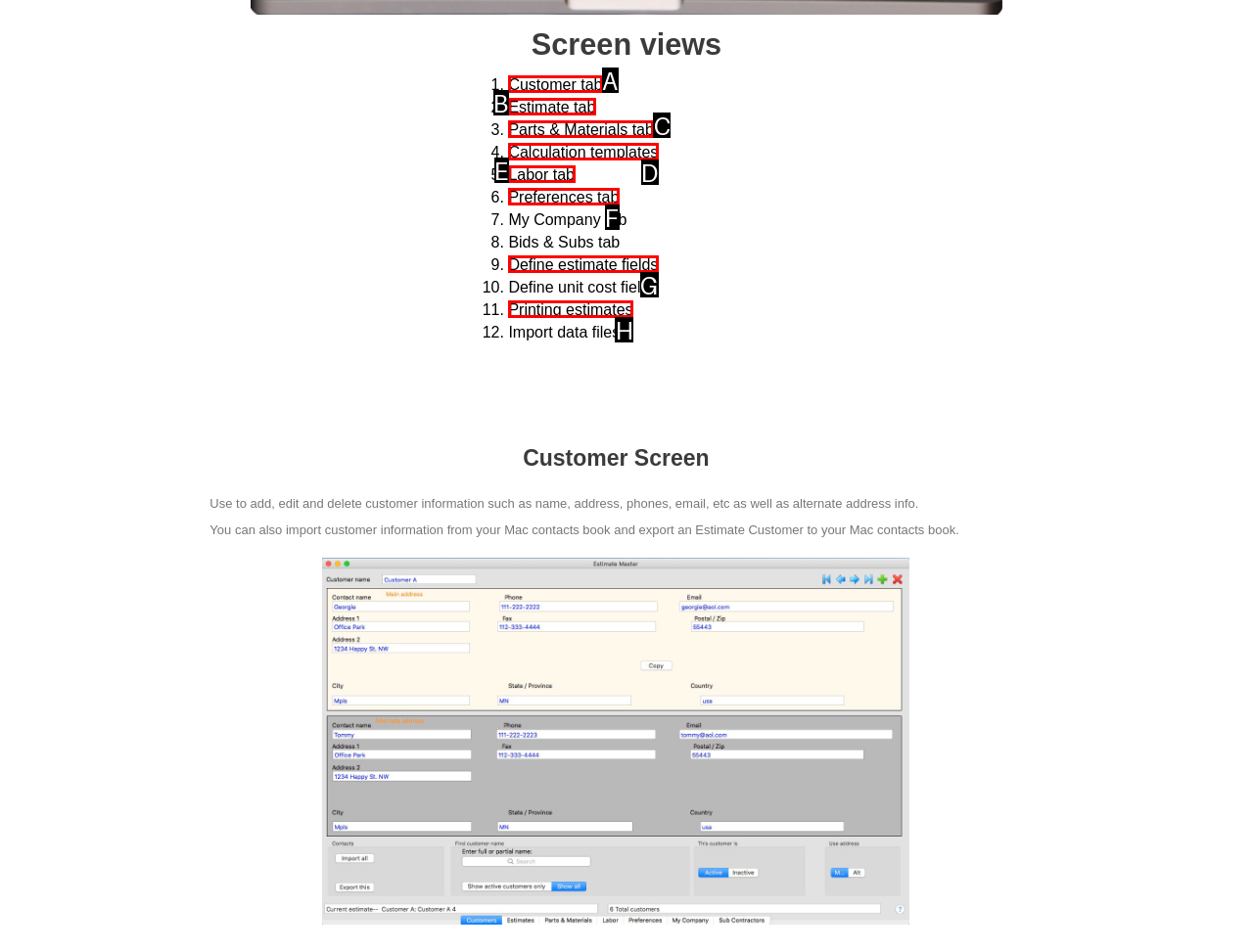Which HTML element matches the description: Customer tab?
Reply with the letter of the correct choice.

A